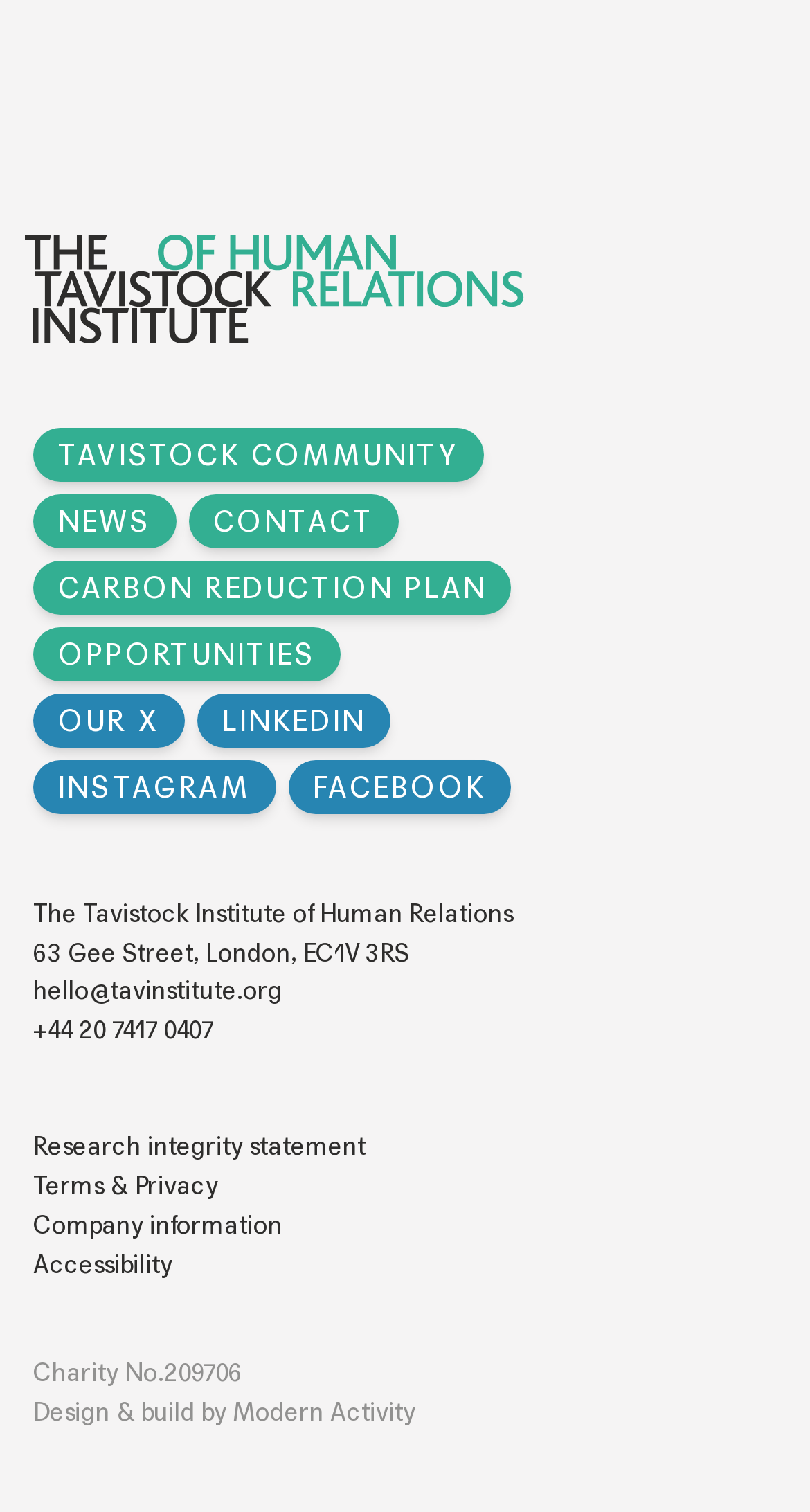Use the information in the screenshot to answer the question comprehensively: What is the charity number of the institute?

I found the answer by looking at the StaticText element with the text 'Charity No.209706' at coordinates [0.041, 0.898, 0.3, 0.917]. This text is likely to be the charity number of the institute.